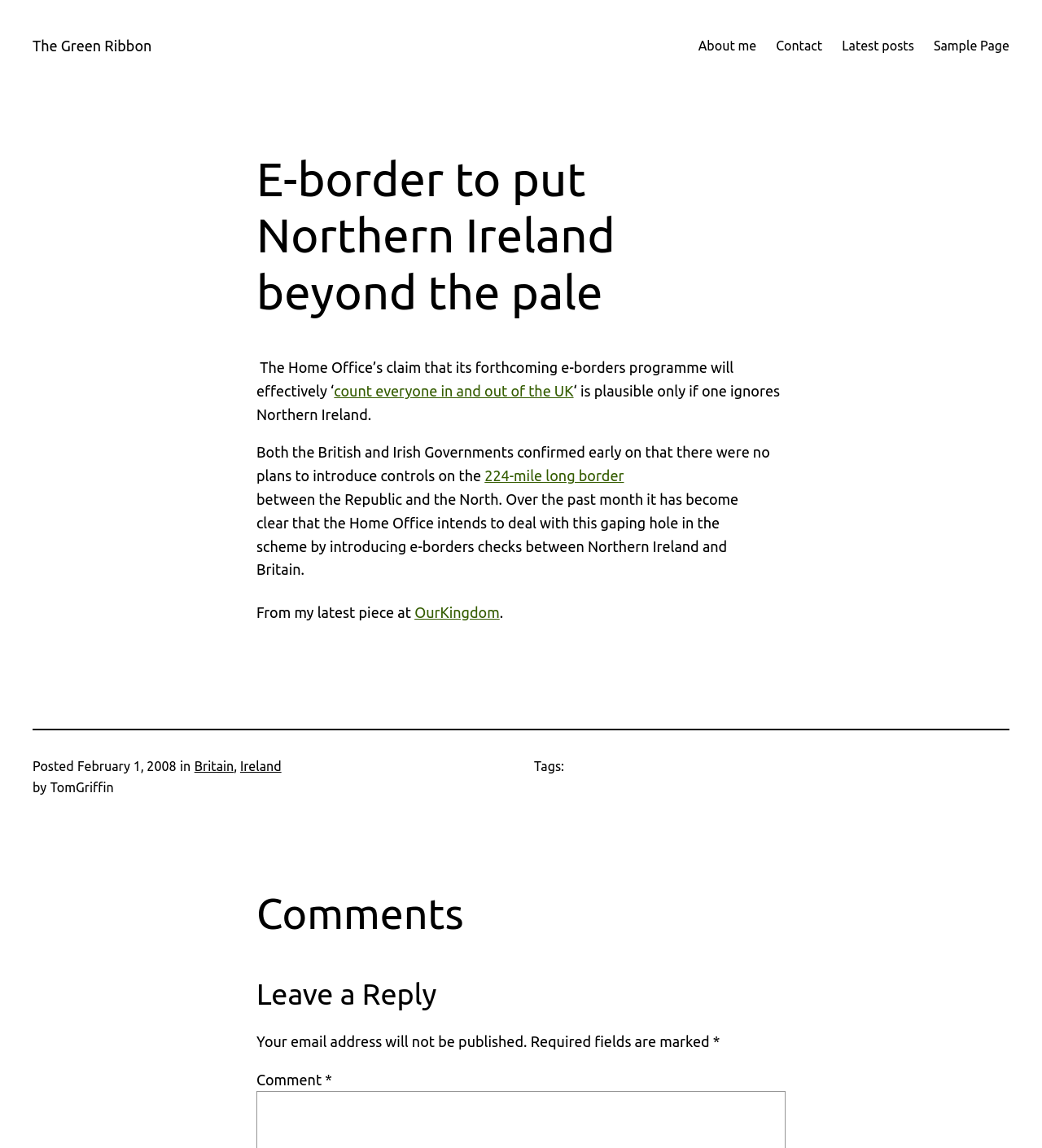Please provide the bounding box coordinates for the element that needs to be clicked to perform the instruction: "View the sample page". The coordinates must consist of four float numbers between 0 and 1, formatted as [left, top, right, bottom].

[0.896, 0.031, 0.969, 0.049]